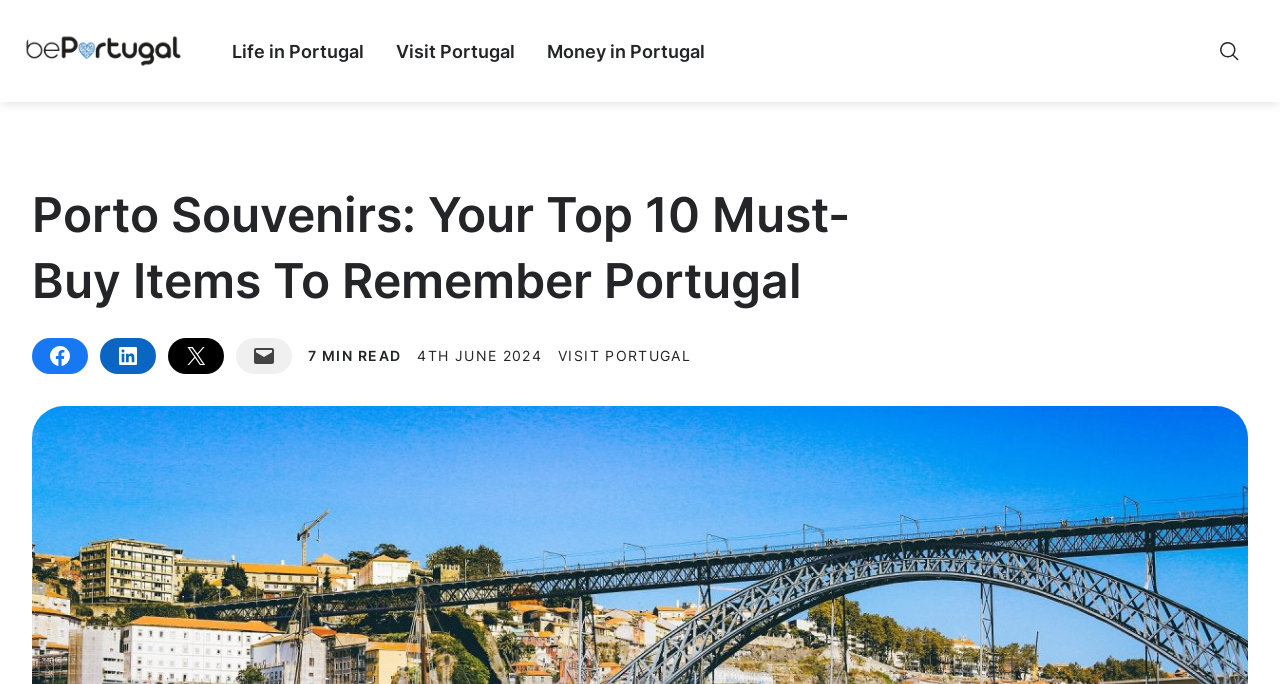Highlight the bounding box coordinates of the region I should click on to meet the following instruction: "Click on the image of Porto souvenirs".

[0.019, 0.05, 0.144, 0.099]